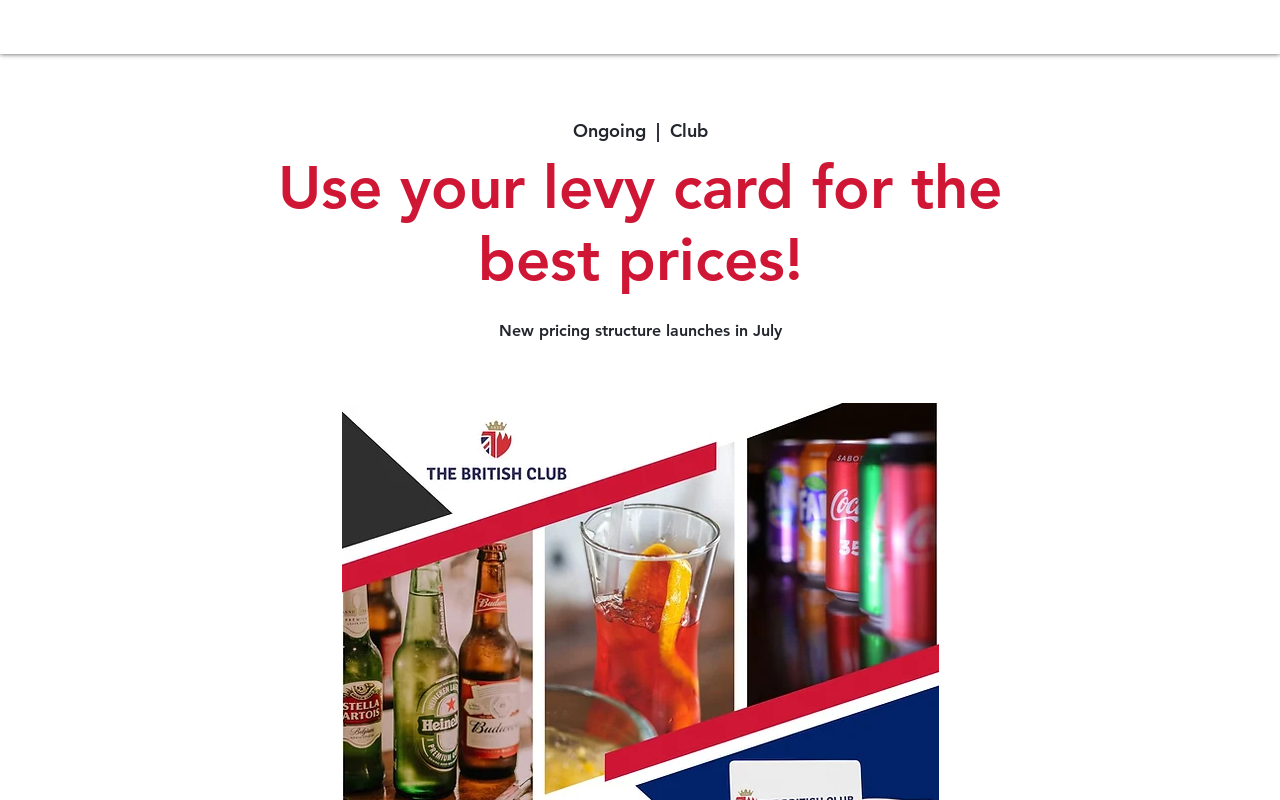Using the provided description The Arts, find the bounding box coordinates for the UI element. Provide the coordinates in (top-left x, top-left y, bottom-right x, bottom-right y) format, ensuring all values are between 0 and 1.

[0.806, 0.012, 0.883, 0.041]